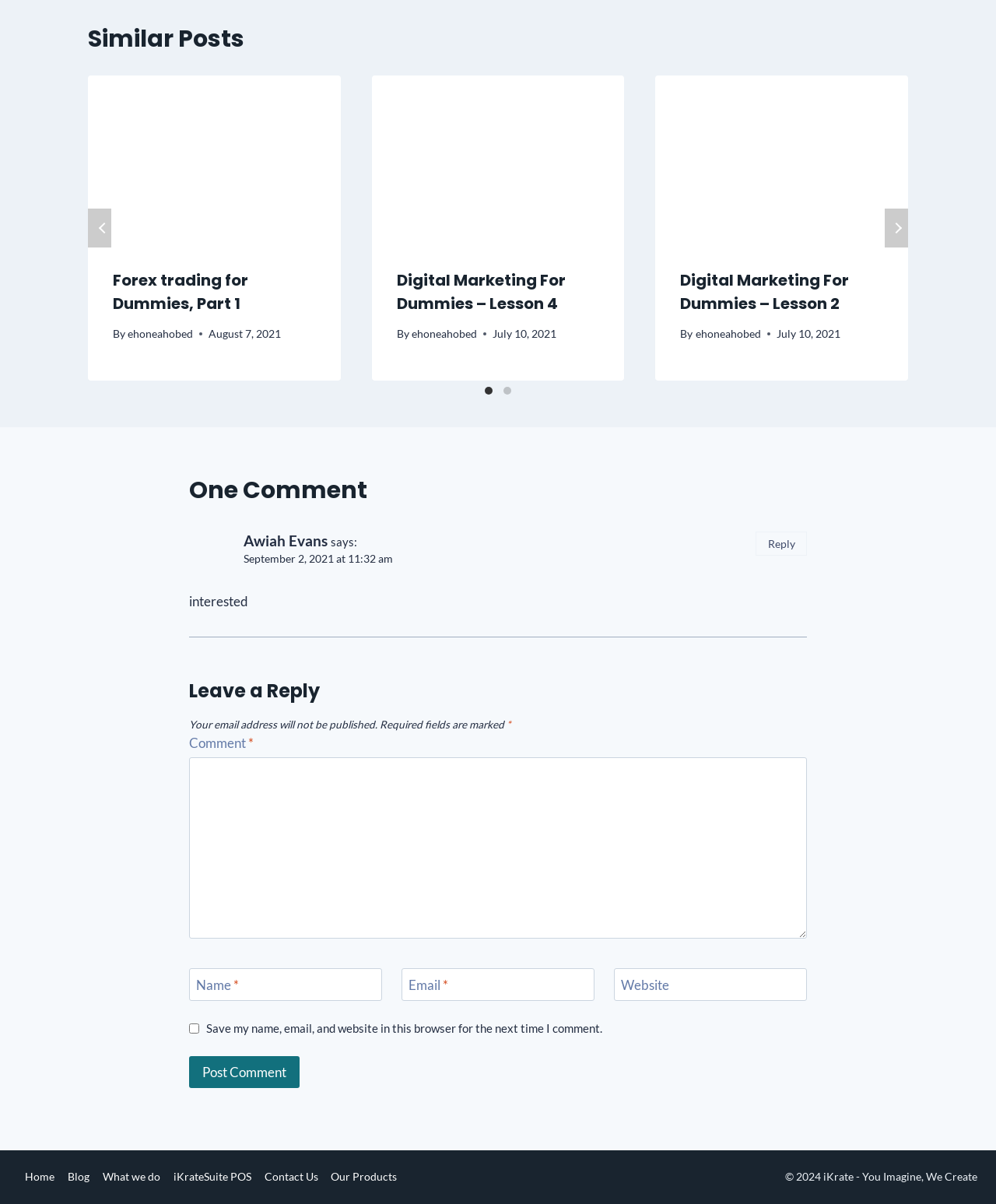Give a succinct answer to this question in a single word or phrase: 
How many similar posts are displayed on this webpage?

3